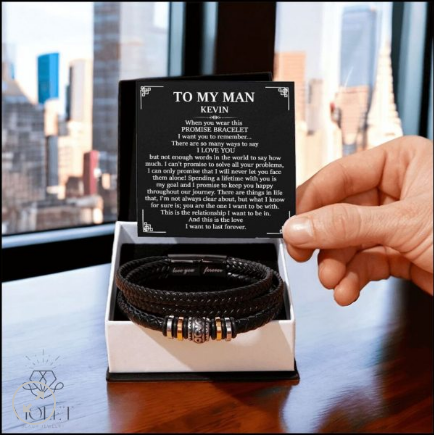Based on what you see in the screenshot, provide a thorough answer to this question: What is the occasion for which the bracelet is a gift?

The caption states that 'this romantic bracelet serves as an anniversary gift', which indicates that the occasion for which the bracelet is a gift is an anniversary.